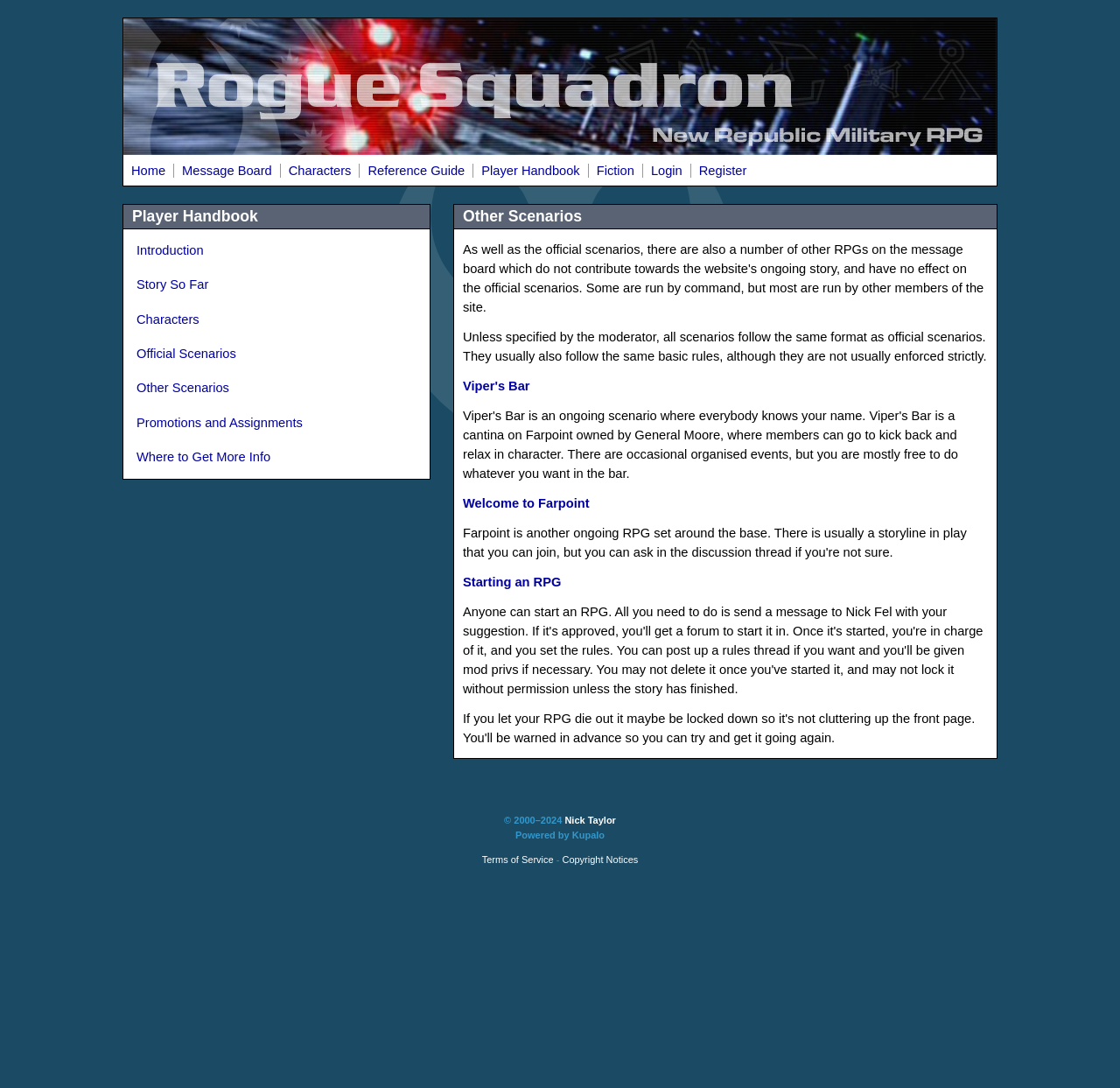Respond concisely with one word or phrase to the following query:
What is the name of the software powering the website?

Kupalo